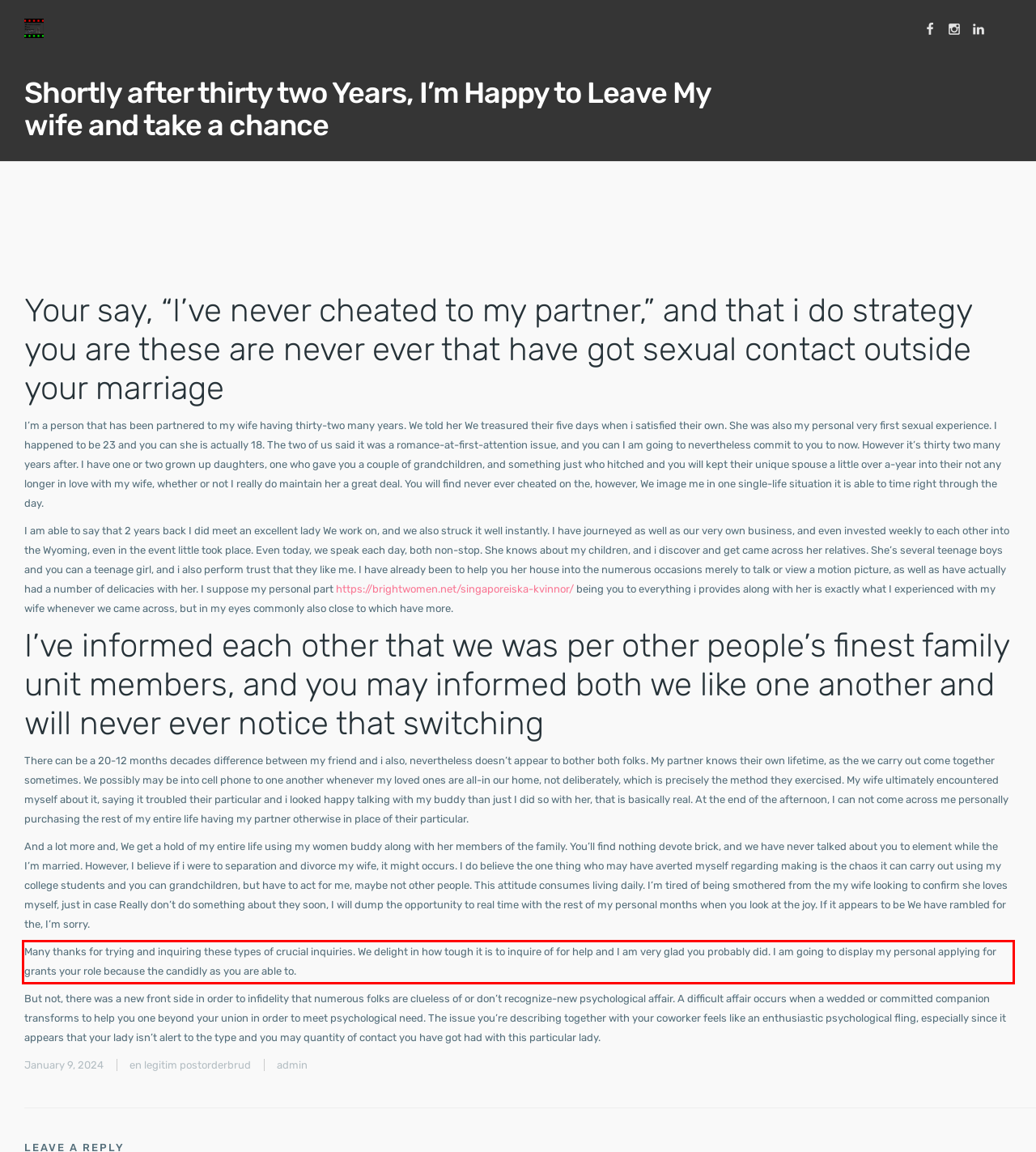With the given screenshot of a webpage, locate the red rectangle bounding box and extract the text content using OCR.

Many thanks for trying and inquiring these types of crucial inquiries. We delight in how tough it is to inquire of for help and I am very glad you probably did. I am going to display my personal applying for grants your role because the candidly as you are able to.